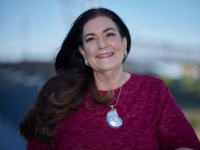Provide a thorough and detailed caption for the image.

The image features a smiling woman with long, flowing hair. She is dressed in a vibrant red sweater and is wearing a unique pendant necklace that captures attention. The backdrop includes hints of a cityscape, likely near a bridge, suggesting a dynamic urban environment. This photograph conveys warmth and approachability, perfectly aligning with the theme of effective communication and the importance of maintaining positive interactions with customers, as highlighted in the accompanying content about sales and customer relations.